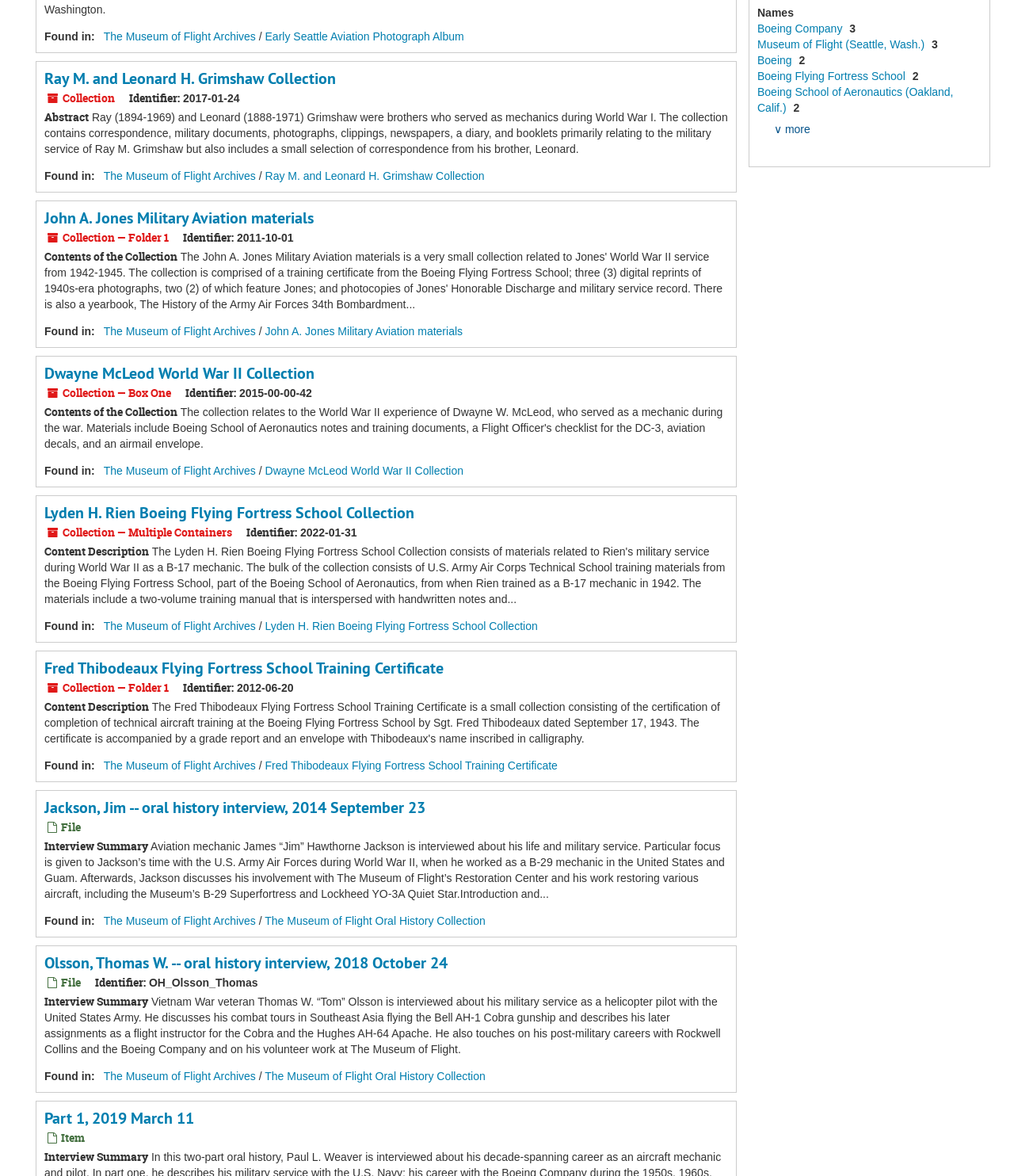Using the given description, provide the bounding box coordinates formatted as (top-left x, top-left y, bottom-right x, bottom-right y), with all values being floating point numbers between 0 and 1. Description: Boeing Company

[0.747, 0.019, 0.834, 0.03]